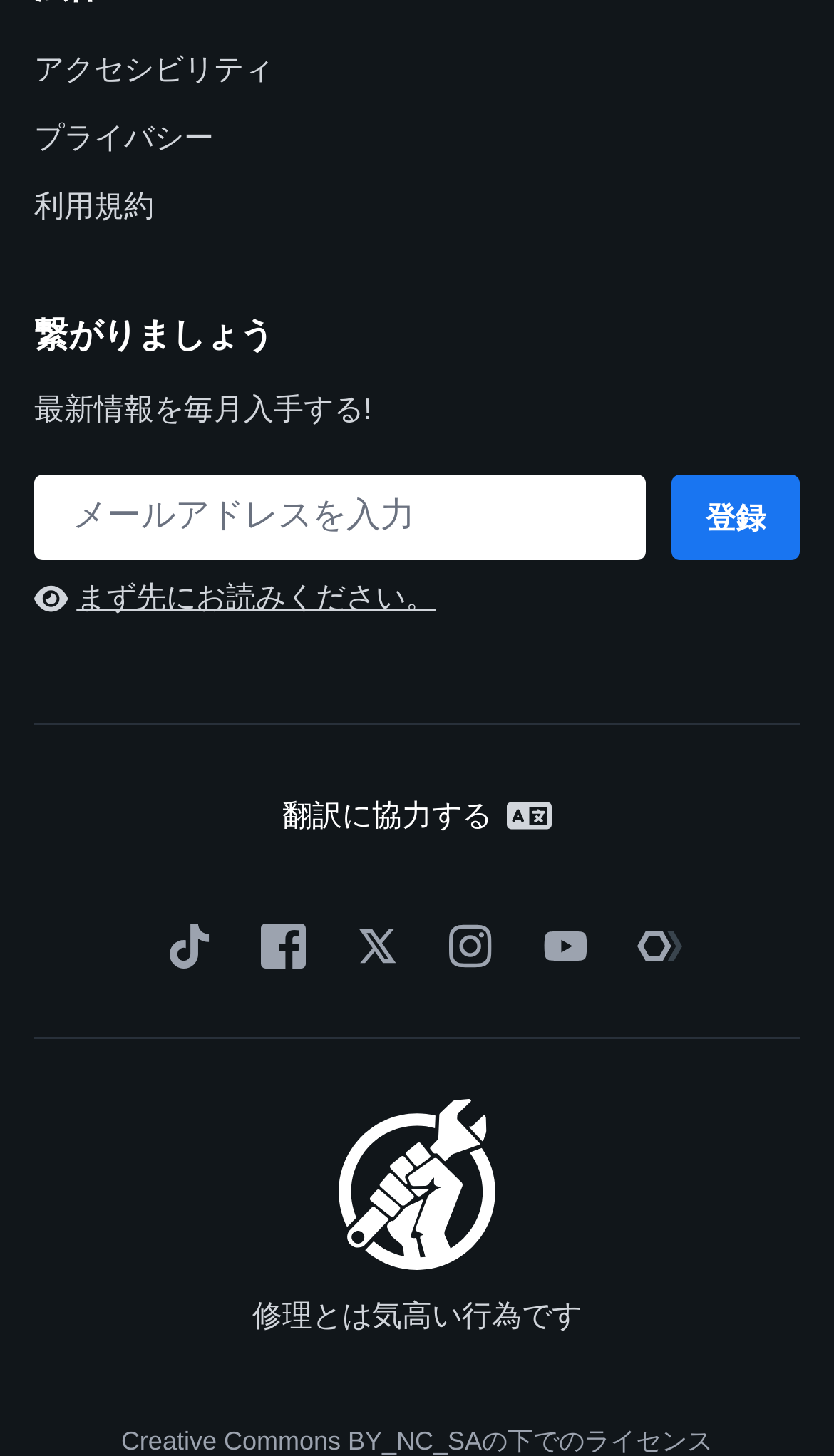Based on the image, give a detailed response to the question: What is the text that encourages users to read something?

The link 'まず先にお読みください。' is present below the registration section, suggesting that it encourages users to read something, possibly terms and conditions or a disclaimer, before proceeding.